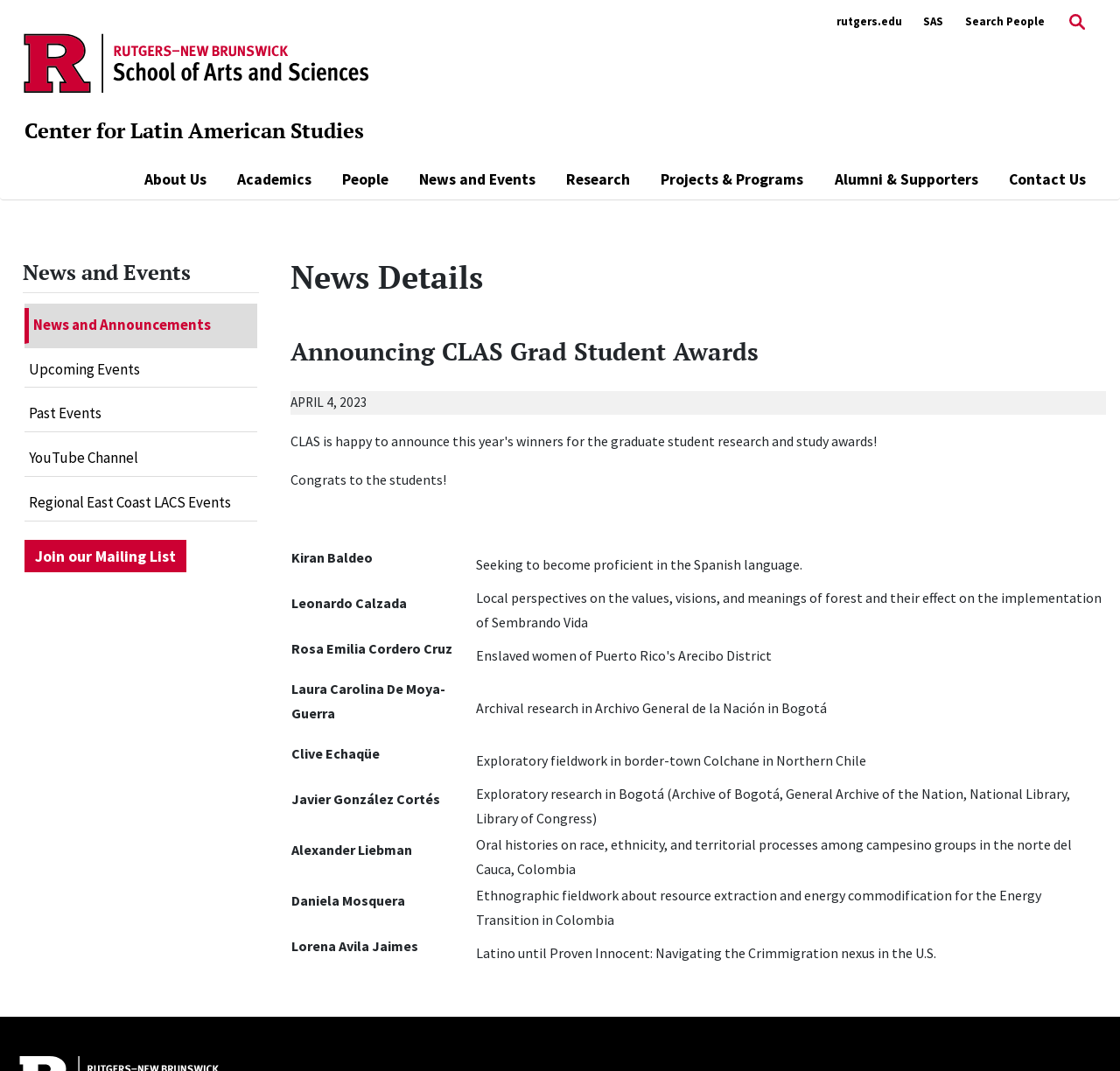From the webpage screenshot, predict the bounding box of the UI element that matches this description: "Upcoming Events".

[0.022, 0.329, 0.23, 0.361]